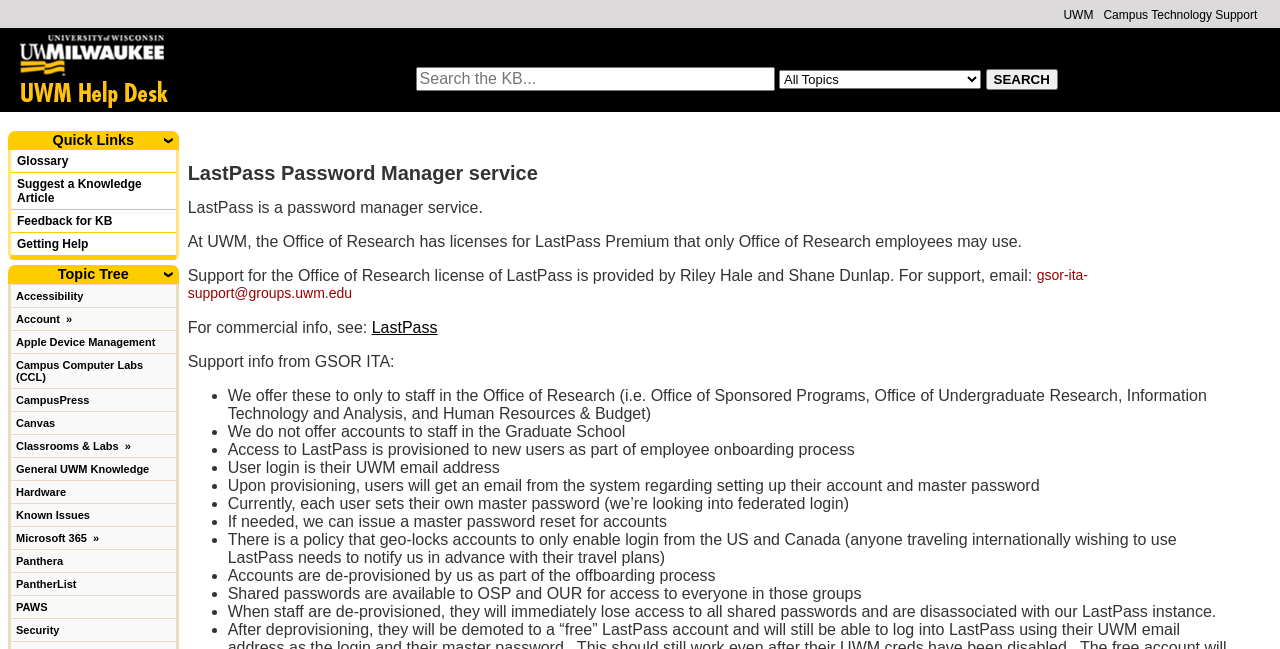Identify the bounding box coordinates of the part that should be clicked to carry out this instruction: "Click on the 'Glossary' link".

[0.009, 0.231, 0.137, 0.265]